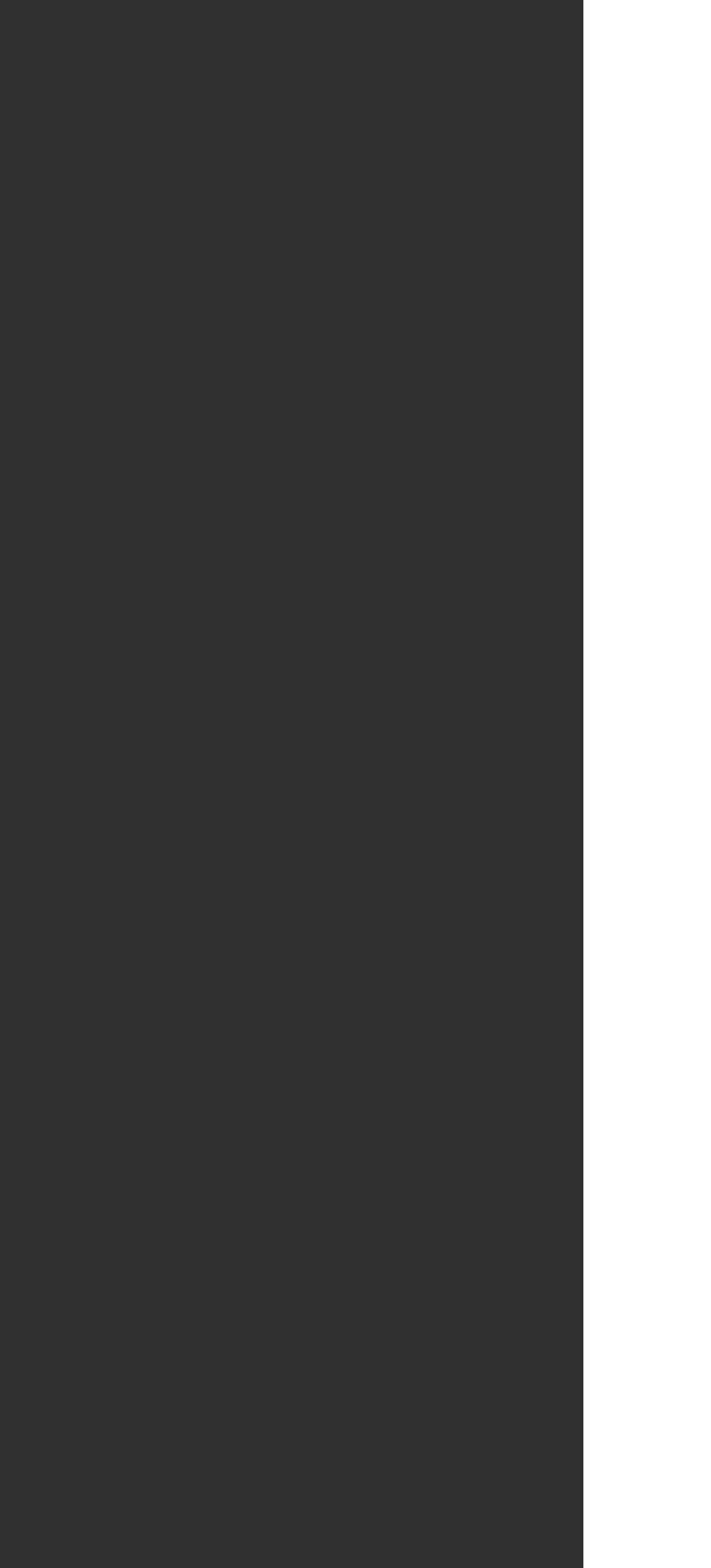What is the required information to fill out the form?
By examining the image, provide a one-word or phrase answer.

Full Name and Email